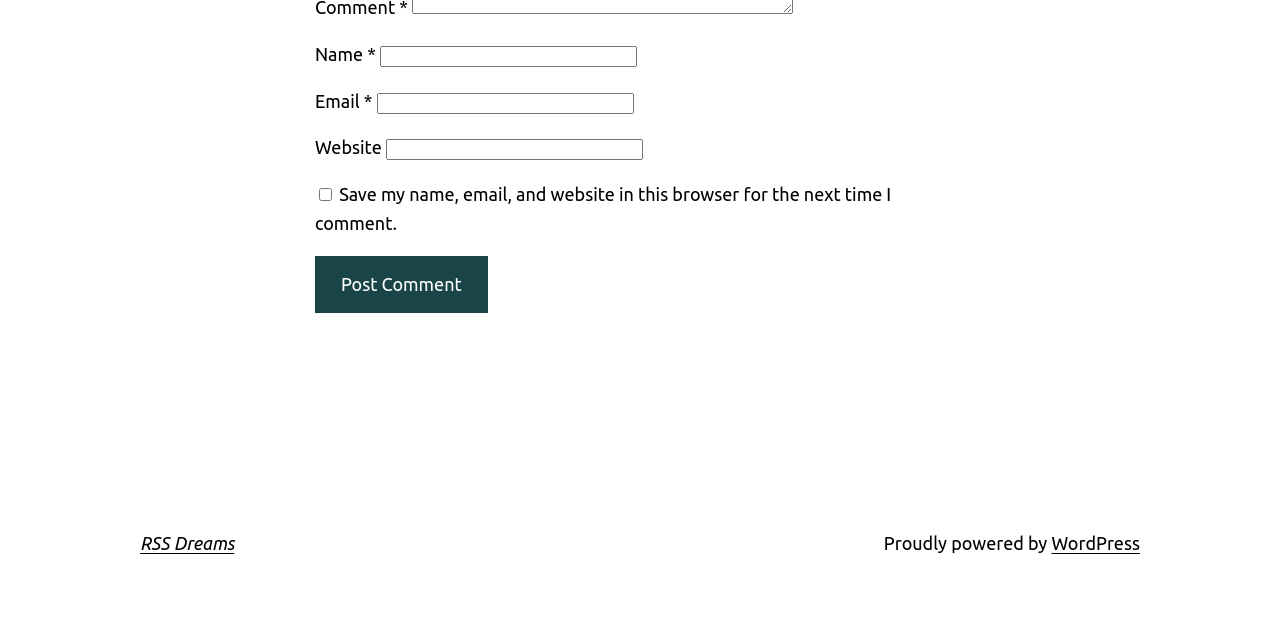Determine the bounding box for the HTML element described here: "RSS Dreams". The coordinates should be given as [left, top, right, bottom] with each number being a float between 0 and 1.

[0.109, 0.858, 0.183, 0.89]